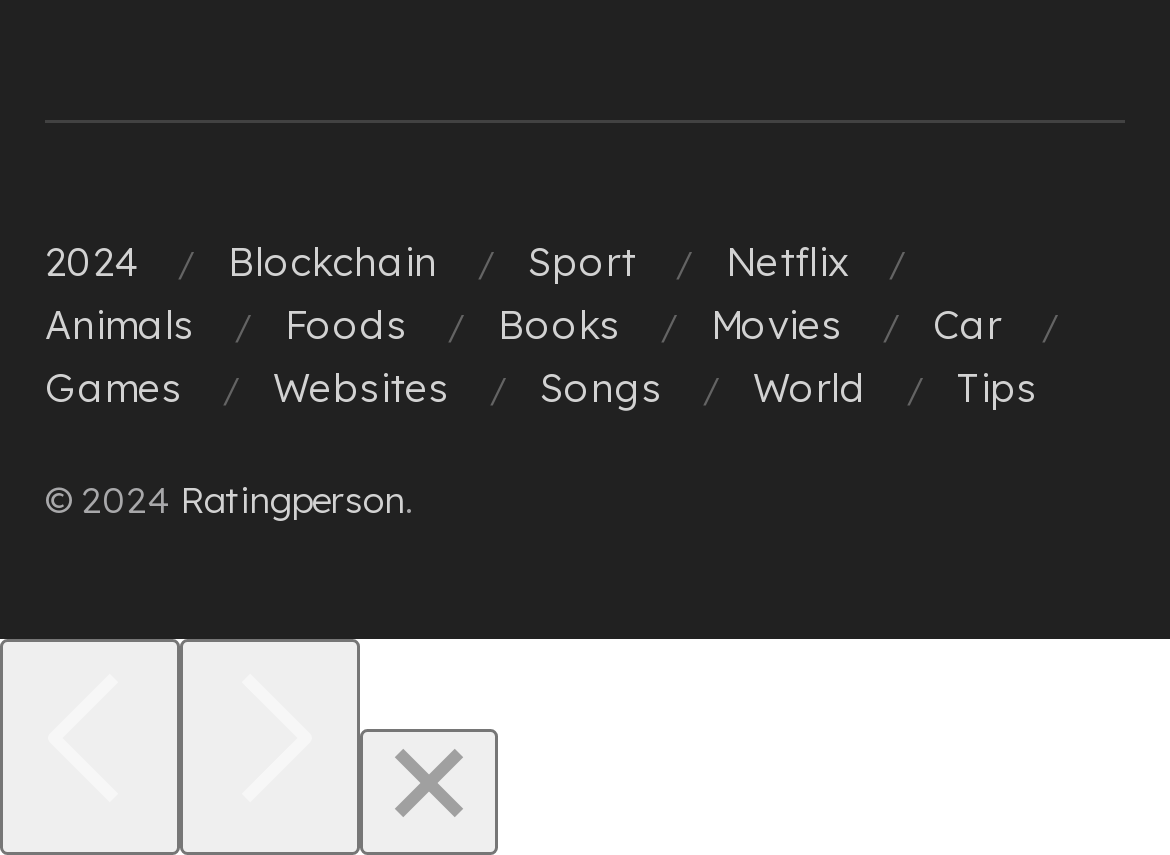How many categories are listed on the webpage?
Please analyze the image and answer the question with as much detail as possible.

There are 12 categories listed on the webpage, which can be seen as link elements with different texts such as 'Blockchain', 'Sport', 'Netflix', and so on, arranged horizontally in three rows.